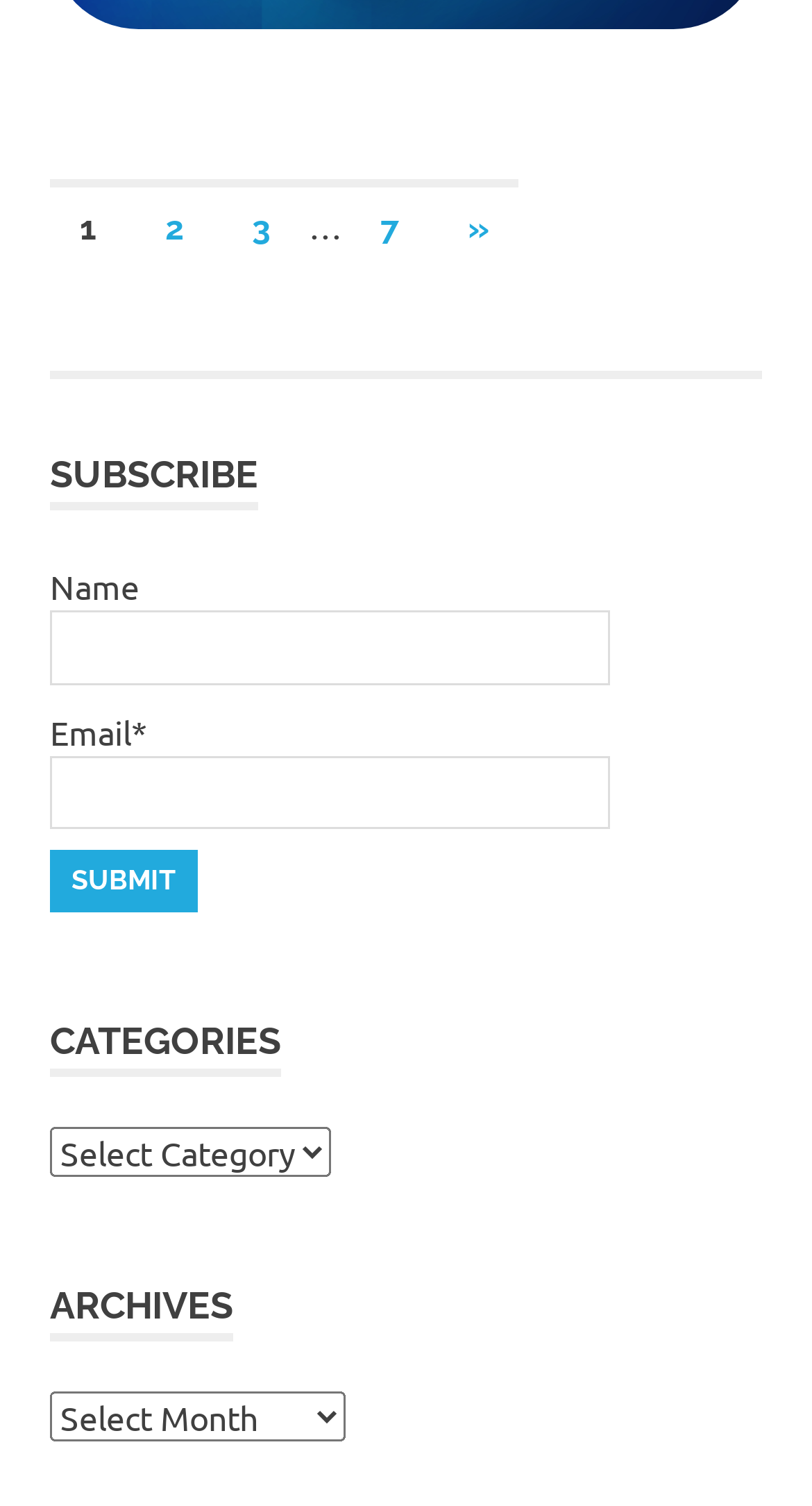Analyze the image and deliver a detailed answer to the question: What is the text on the 'Submit' button?

The 'Submit' button contains the text 'SUBMIT', which suggests that clicking on this button will submit the subscription form.